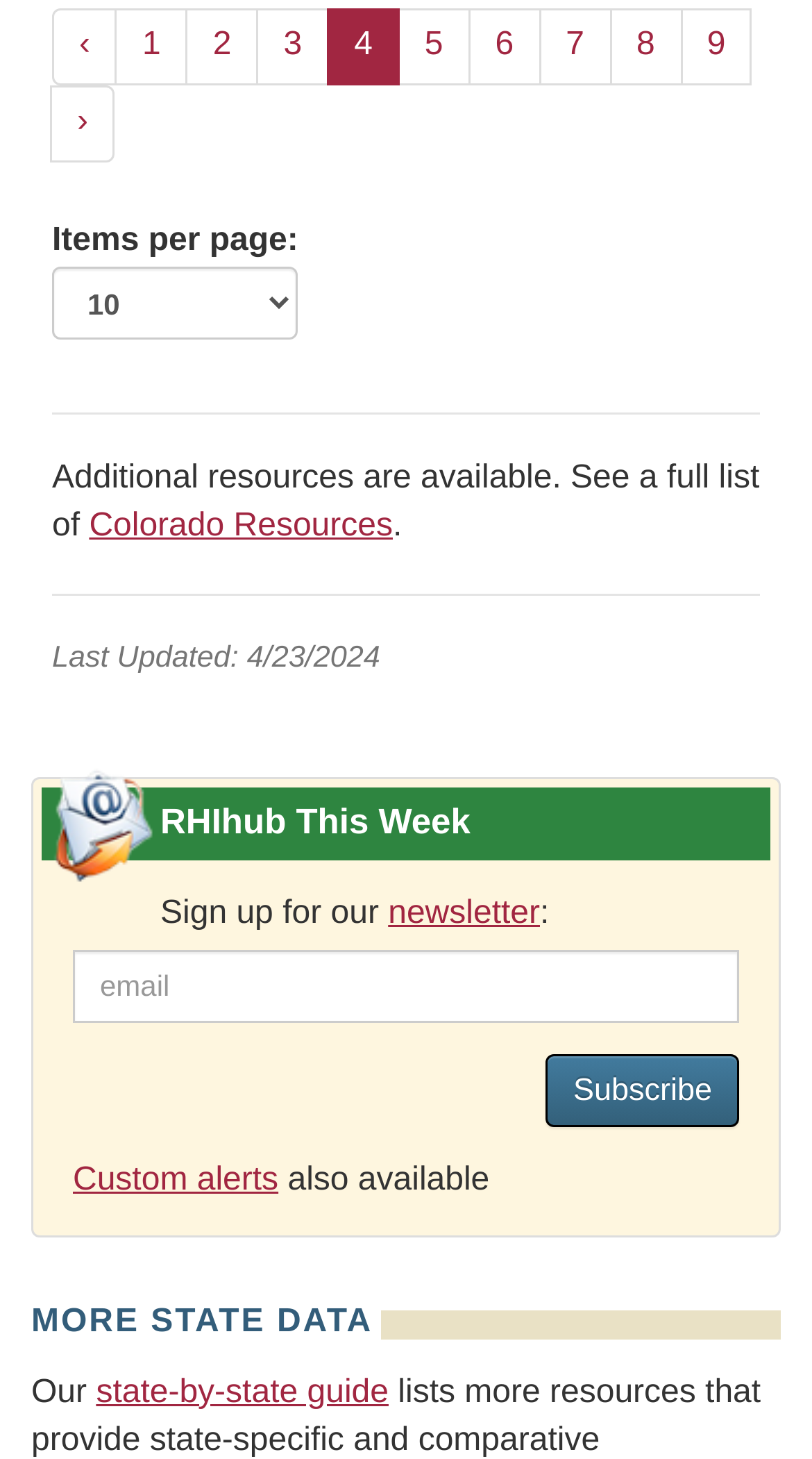Identify the bounding box coordinates of the section to be clicked to complete the task described by the following instruction: "select items per page". The coordinates should be four float numbers between 0 and 1, formatted as [left, top, right, bottom].

[0.064, 0.183, 0.367, 0.233]